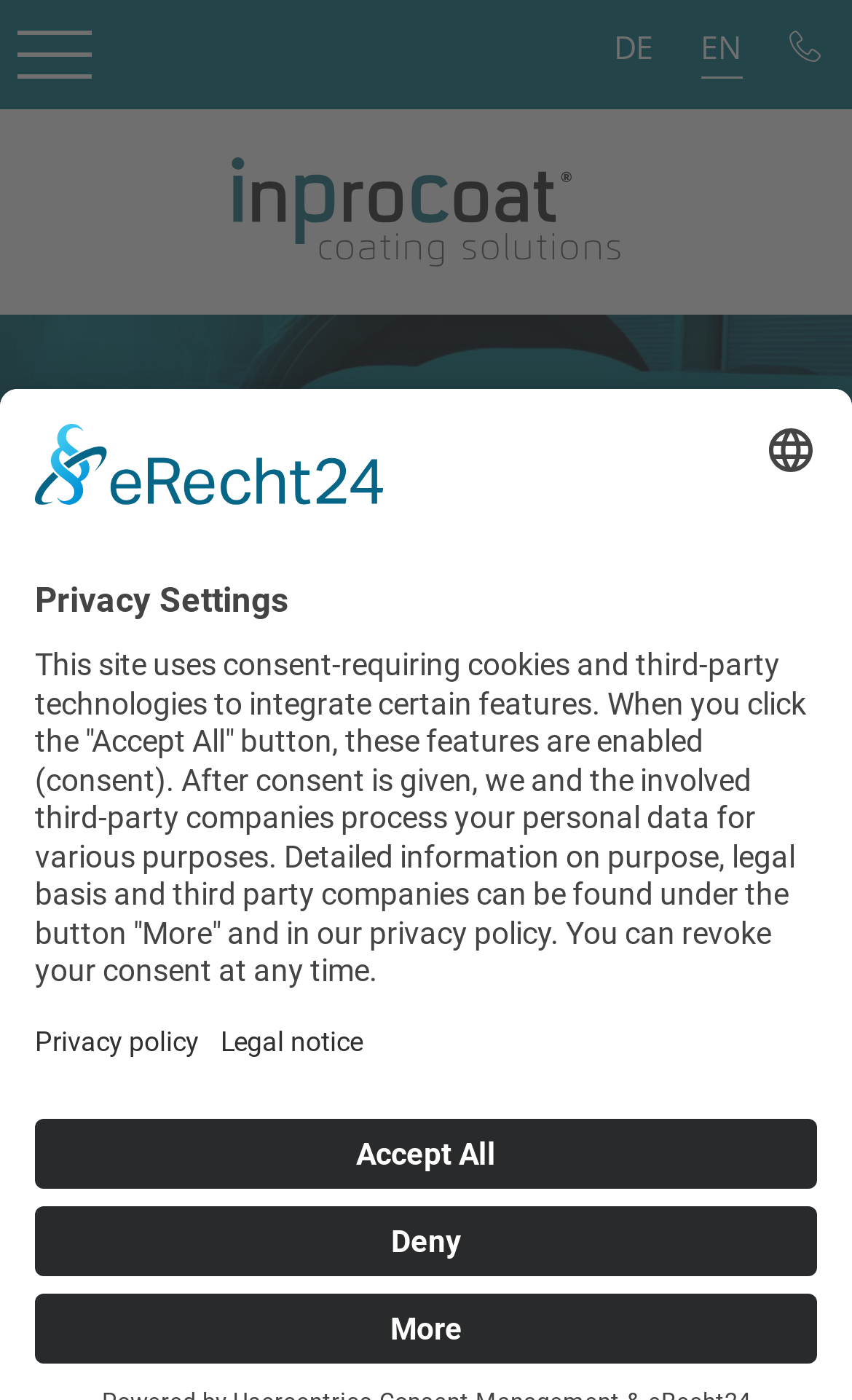Identify the bounding box coordinates for the element you need to click to achieve the following task: "Open the menu". Provide the bounding box coordinates as four float numbers between 0 and 1, in the form [left, top, right, bottom].

[0.0, 0.0, 0.128, 0.078]